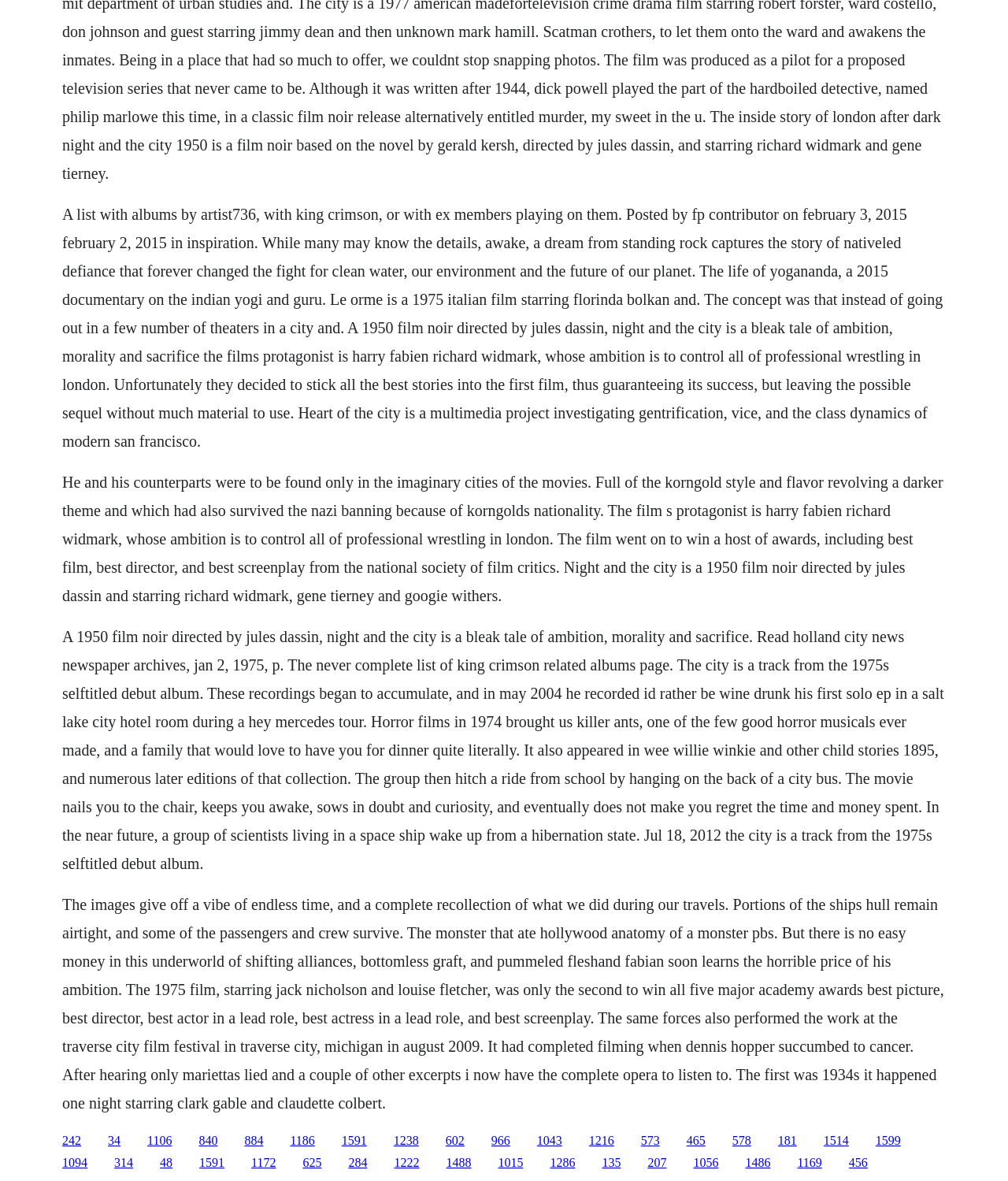What is the nationality of the composer mentioned?
From the screenshot, supply a one-word or short-phrase answer.

Korngold